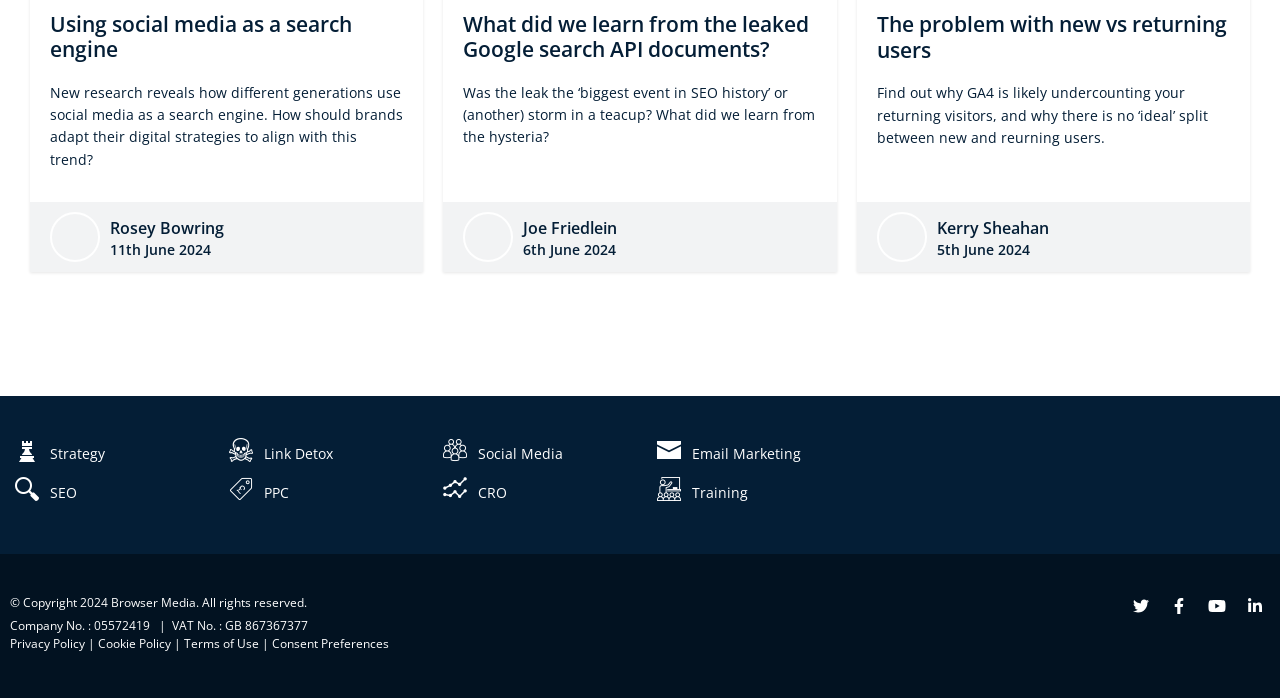Please locate the bounding box coordinates for the element that should be clicked to achieve the following instruction: "Follow Browser Media on Twitter". Ensure the coordinates are given as four float numbers between 0 and 1, i.e., [left, top, right, bottom].

[0.88, 0.851, 0.903, 0.888]